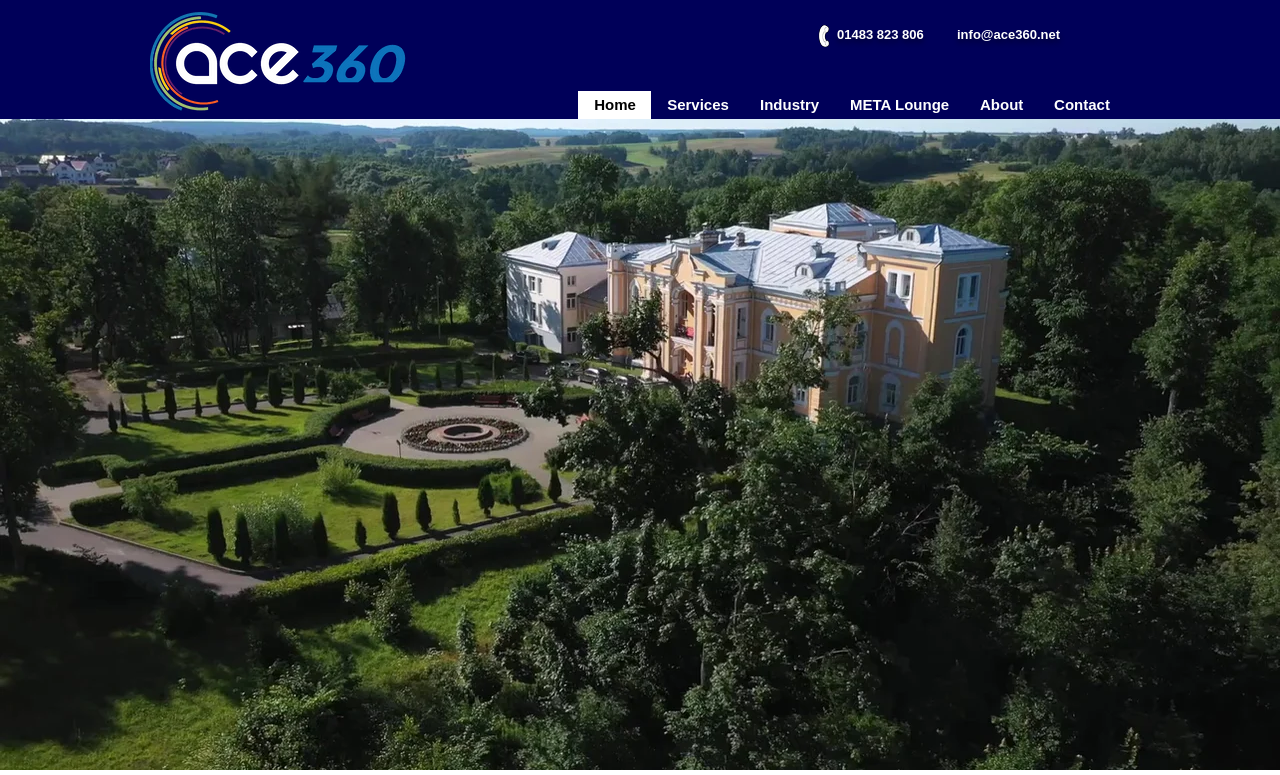Find the bounding box coordinates for the UI element that matches this description: "info@ace360.net".

[0.748, 0.035, 0.828, 0.054]